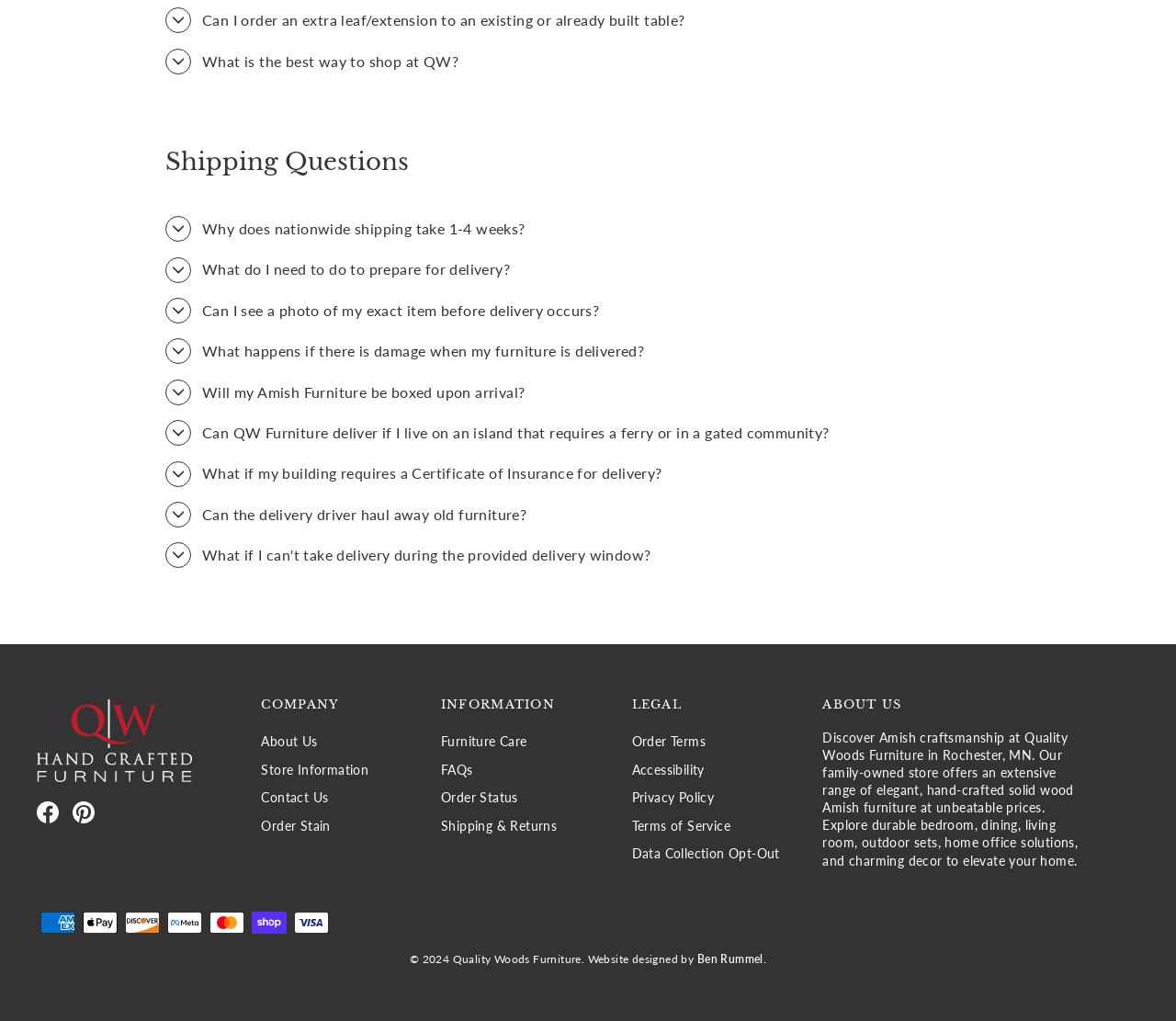Determine the bounding box coordinates of the clickable element to achieve the following action: 'Click on the 'OMG UK' link'. Provide the coordinates as four float values between 0 and 1, formatted as [left, top, right, bottom].

None